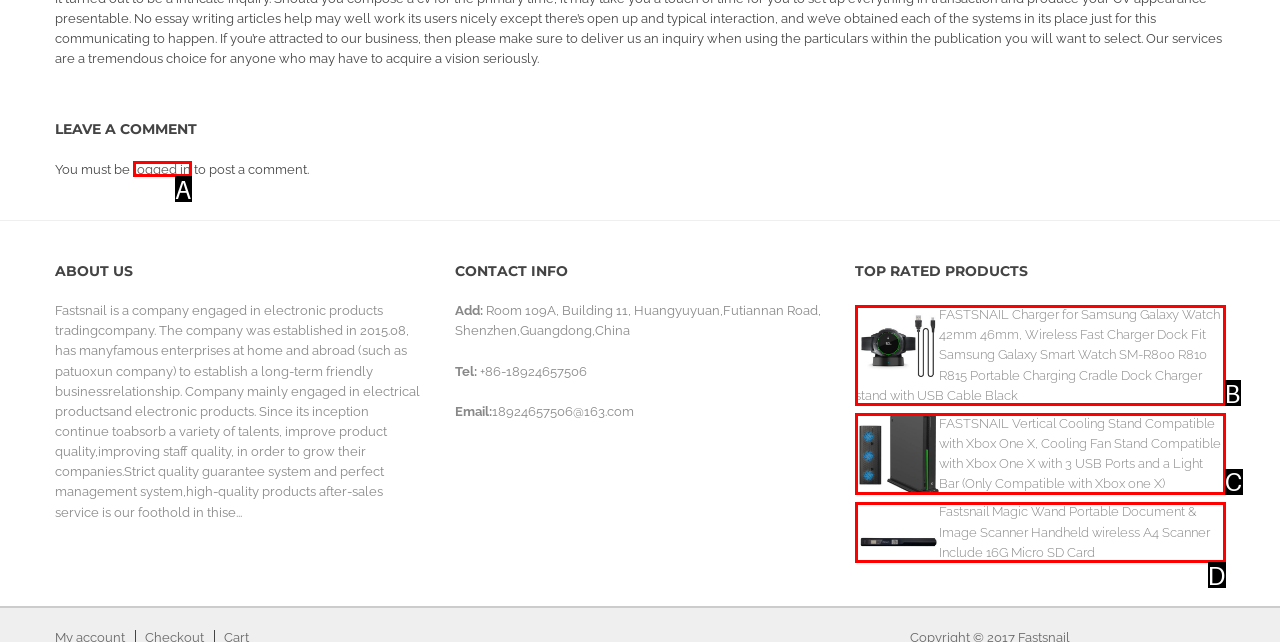Look at the description: aria-label="Name" name="name" placeholder="Name"
Determine the letter of the matching UI element from the given choices.

None